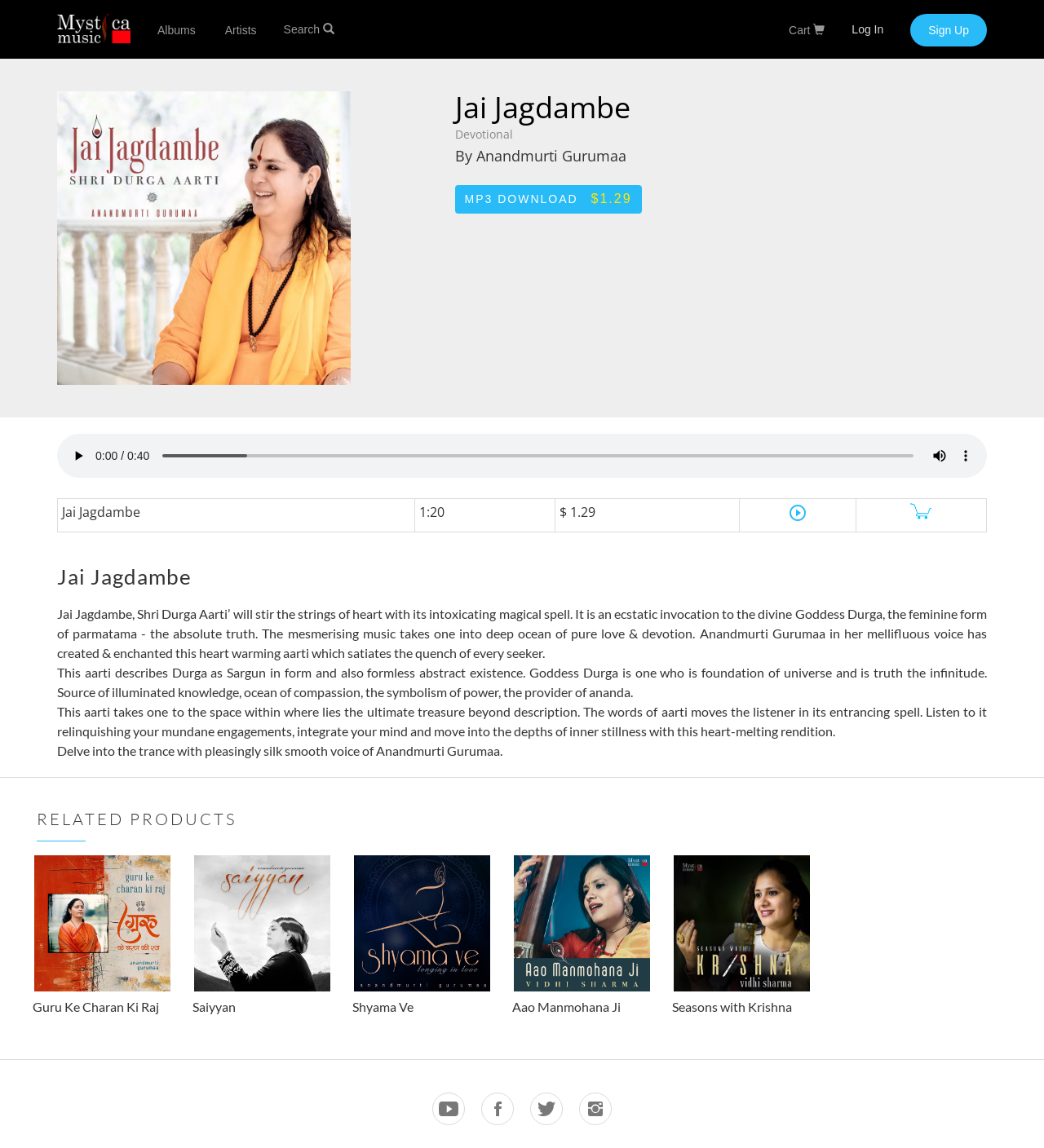Please identify the bounding box coordinates for the region that you need to click to follow this instruction: "Add to cart".

[0.82, 0.434, 0.945, 0.463]